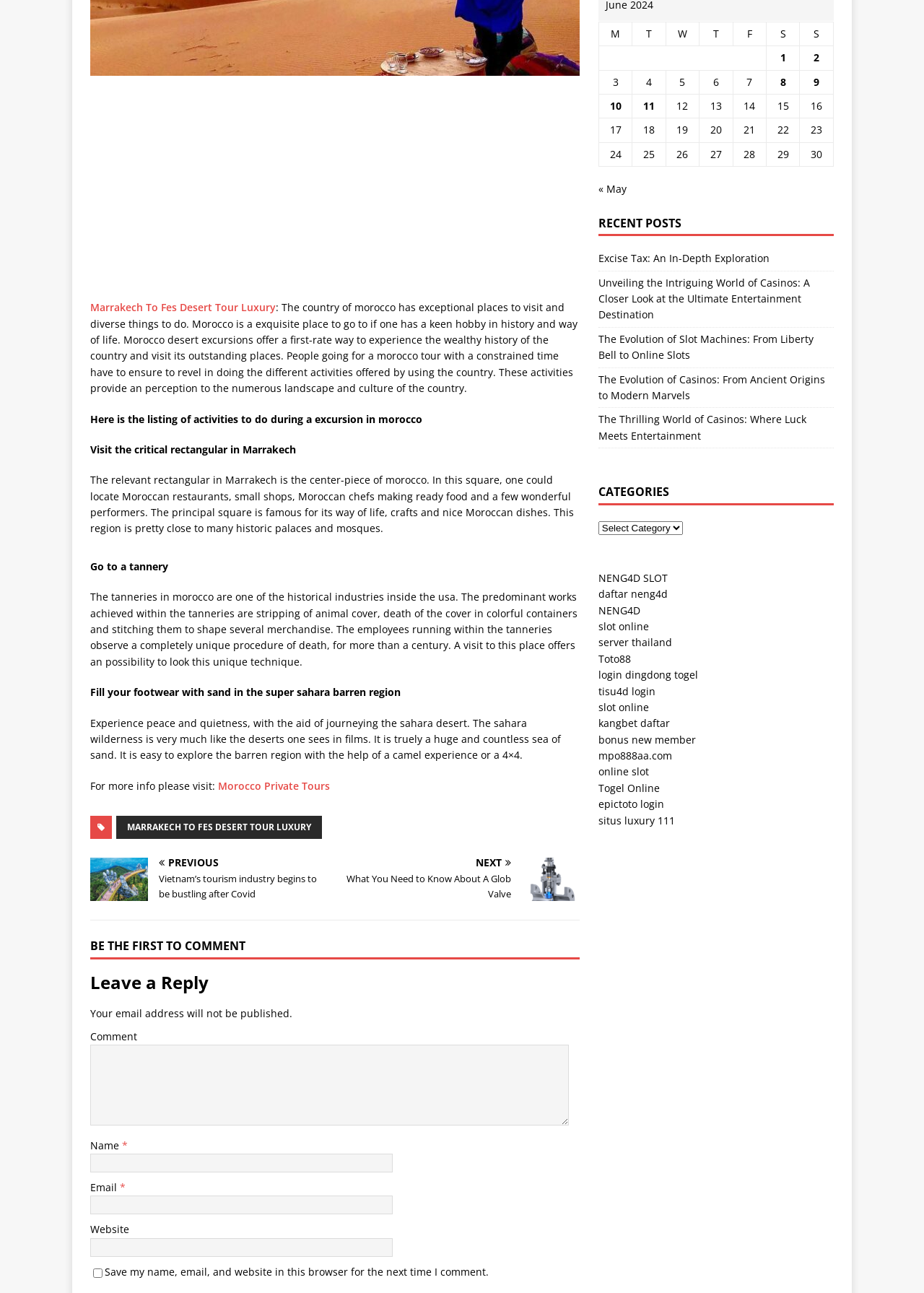Based on the element description, predict the bounding box coordinates (top-left x, top-left y, bottom-right x, bottom-right y) for the UI element in the screenshot: parent_node: Name * name="author"

[0.098, 0.892, 0.425, 0.907]